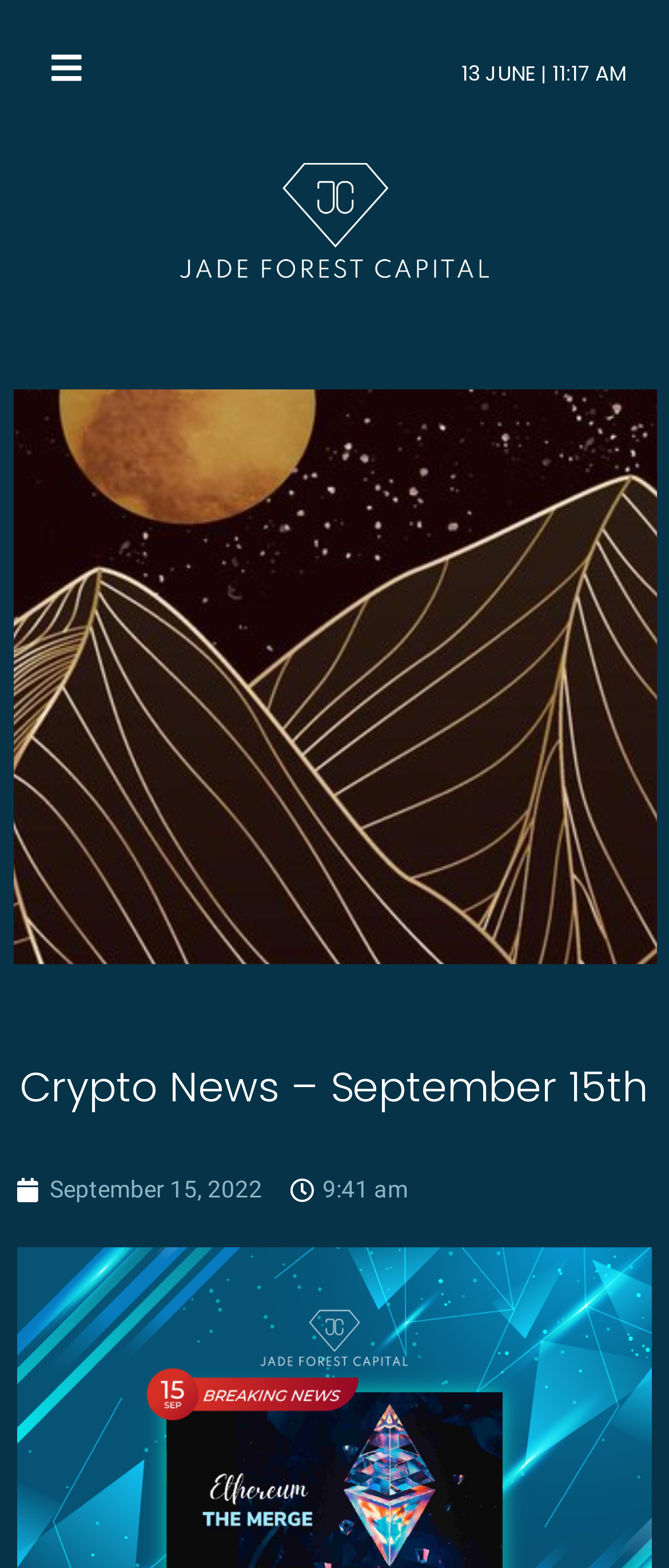What time was the article published?
Please respond to the question with a detailed and thorough explanation.

I found the time of publication by looking at the StaticText element with the text '9:41 am' which is located below the link element with the date 'September 15, 2022'.